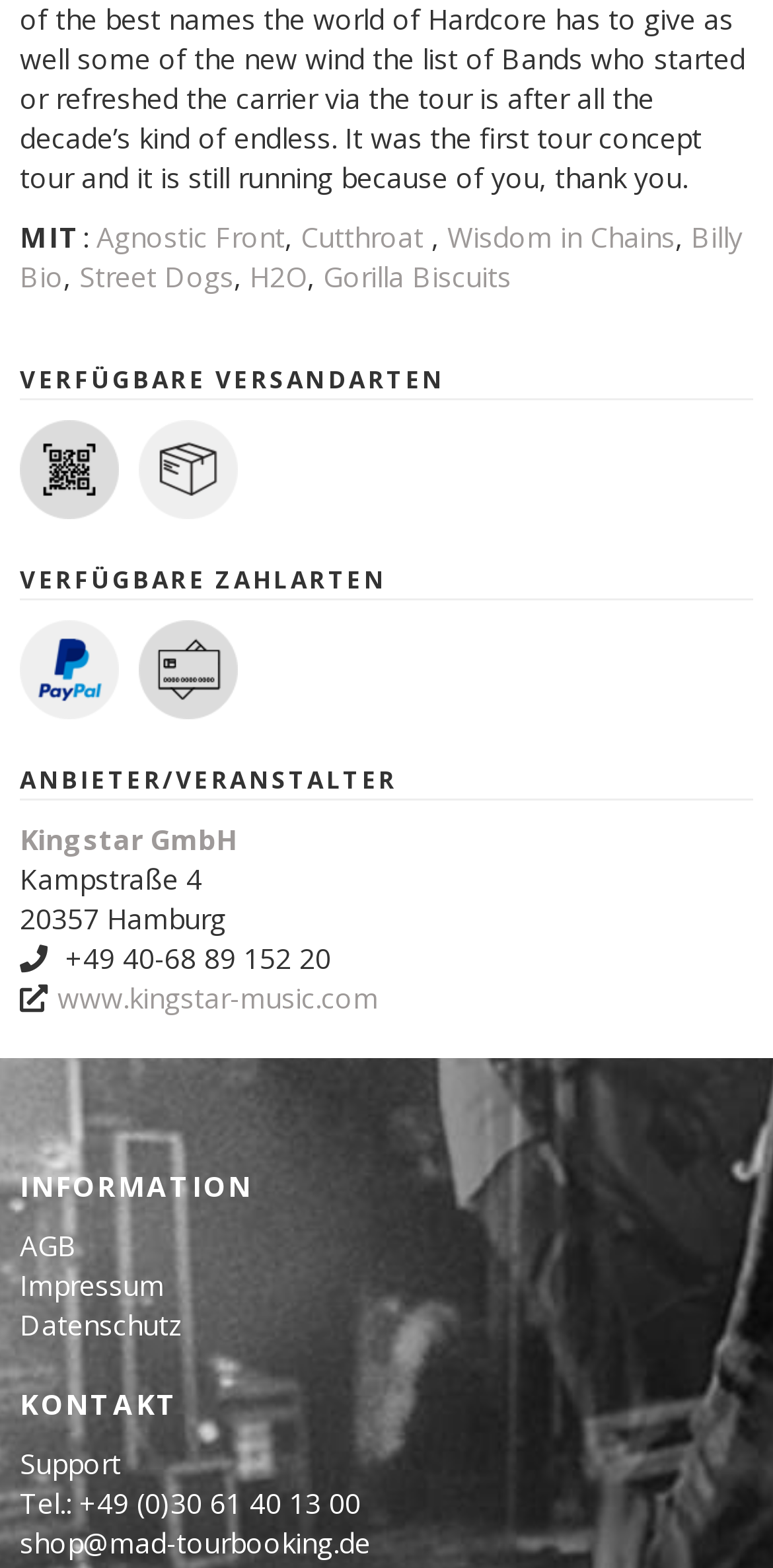Determine the bounding box coordinates of the UI element described by: "Gorilla Biscuits".

[0.418, 0.164, 0.662, 0.188]